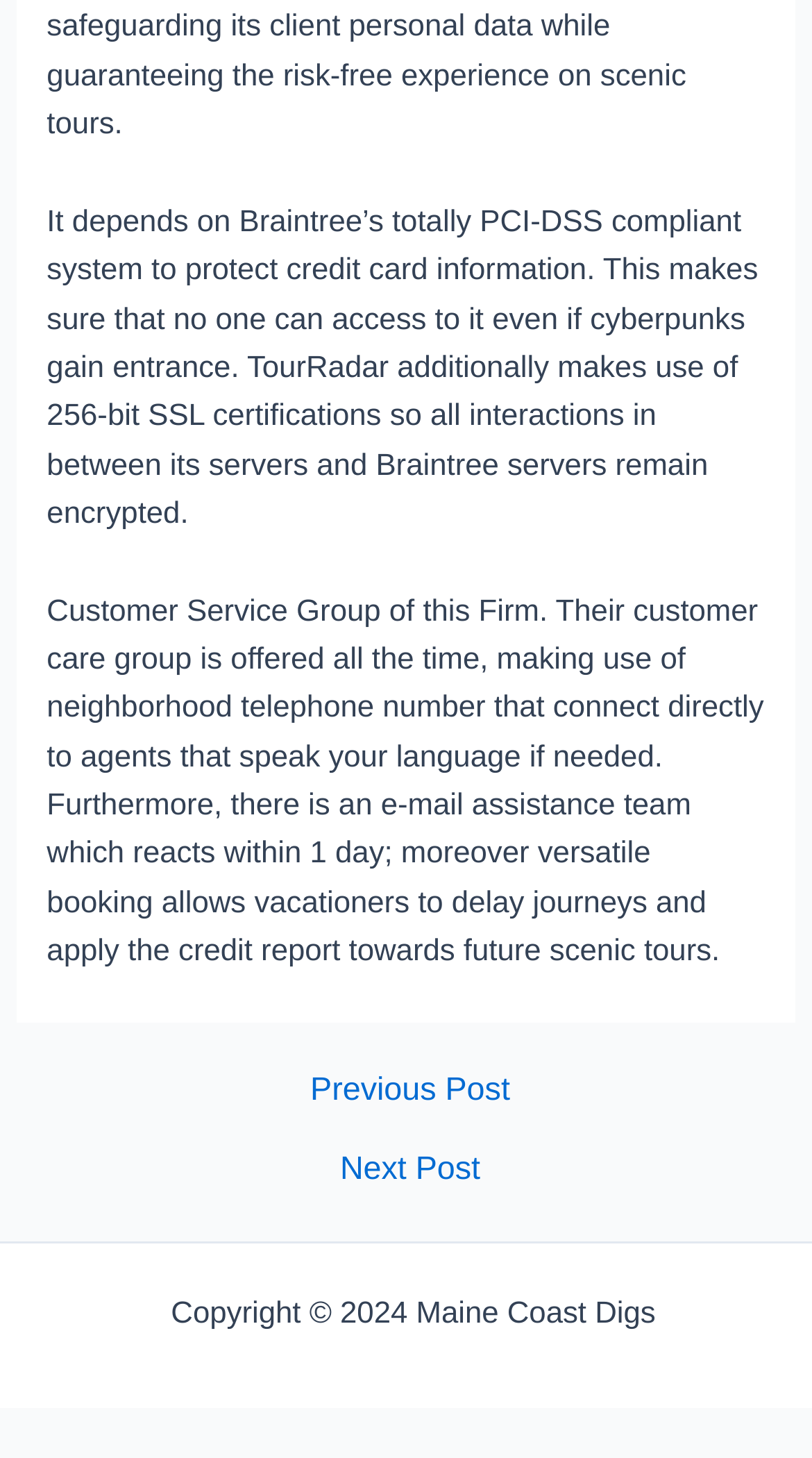Answer the question below in one word or phrase:
What type of certification does TourRadar use?

256-bit SSL